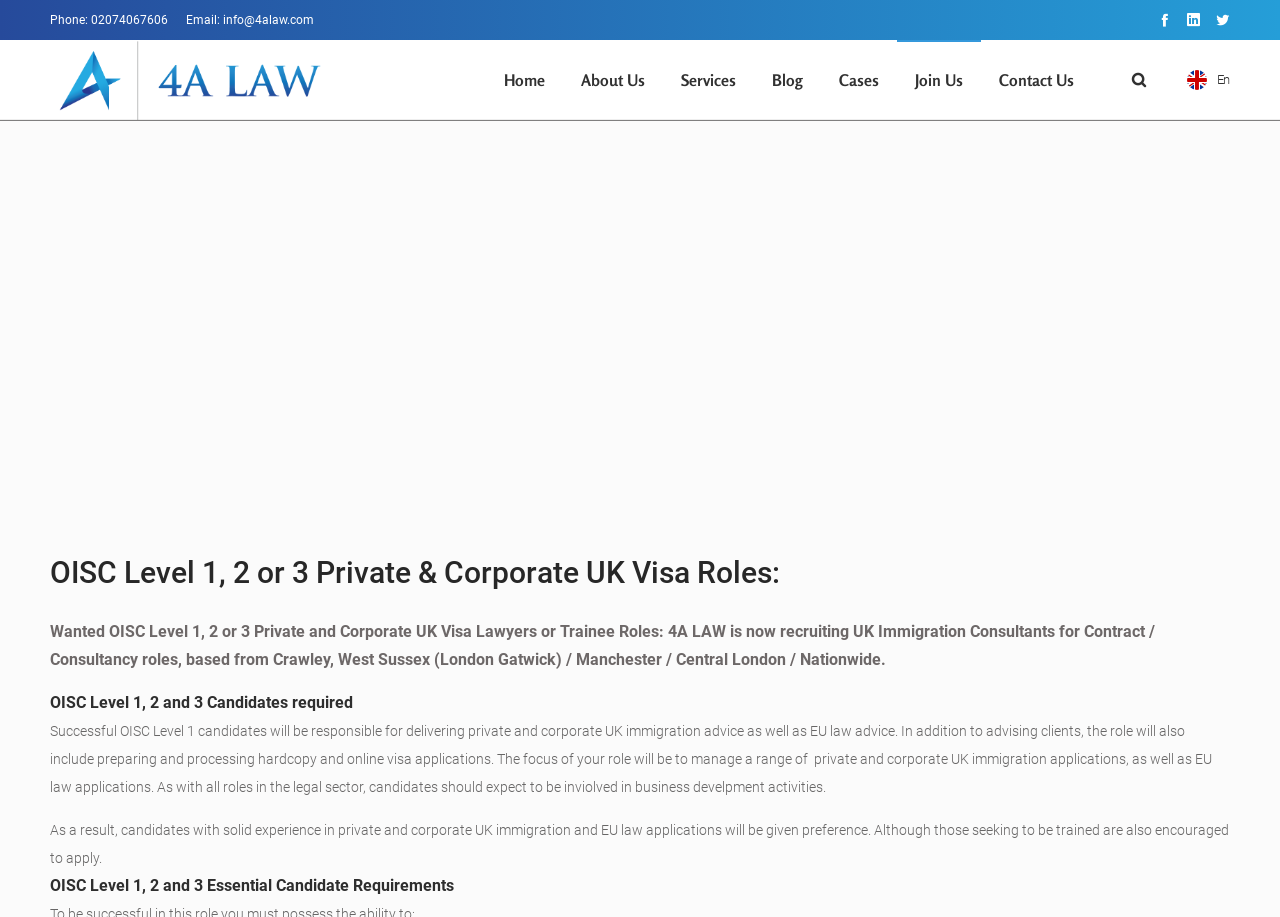Using the details in the image, give a detailed response to the question below:
What is the focus of the OISC Level 1 candidate's role?

I found this information by reading the StaticText element with the text 'Successful OISC Level 1 candidates will be responsible for delivering private and corporate UK immigration advice...'.